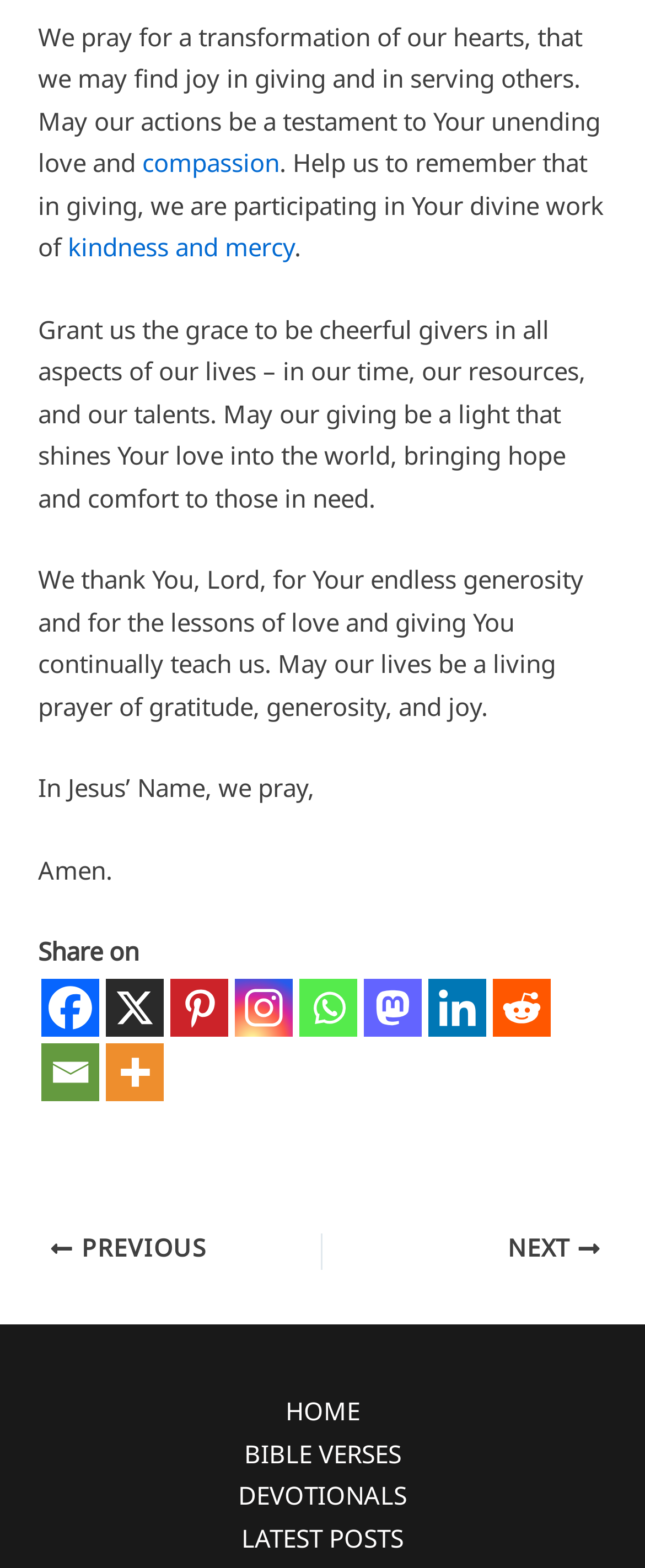Determine the bounding box coordinates of the clickable region to follow the instruction: "Click on rainbow".

None